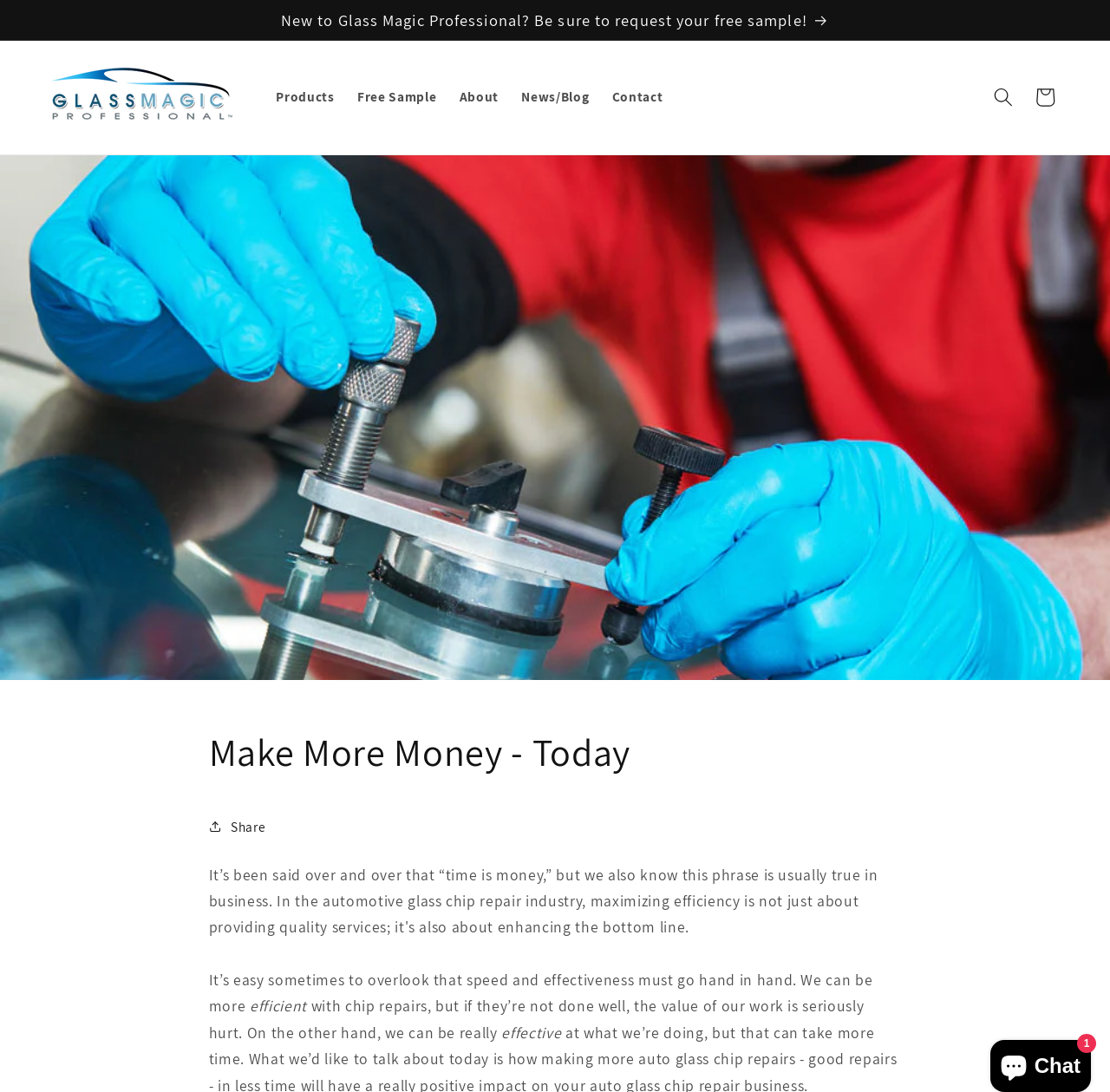Is the chat window currently open?
Provide an in-depth answer to the question, covering all aspects.

The chat window button is located at the bottom right corner of the webpage and has a property 'expanded: True', which indicates that the chat window is currently open.